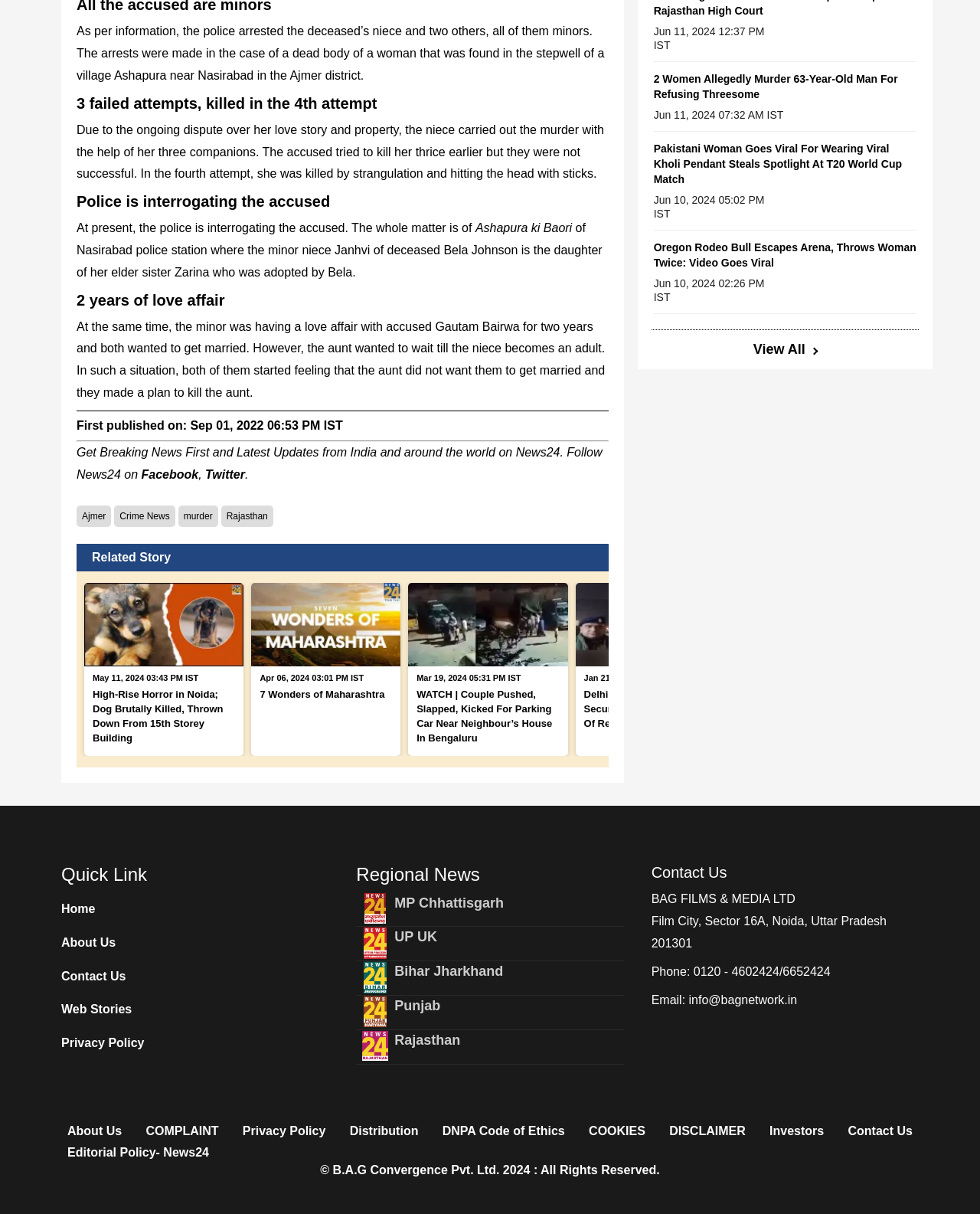Using the information from the screenshot, answer the following question thoroughly:
What is the name of the police station where the case was filed?

The article mentions that the case was filed at the Nasirabad police station, which is where the niece and her companions were arrested.